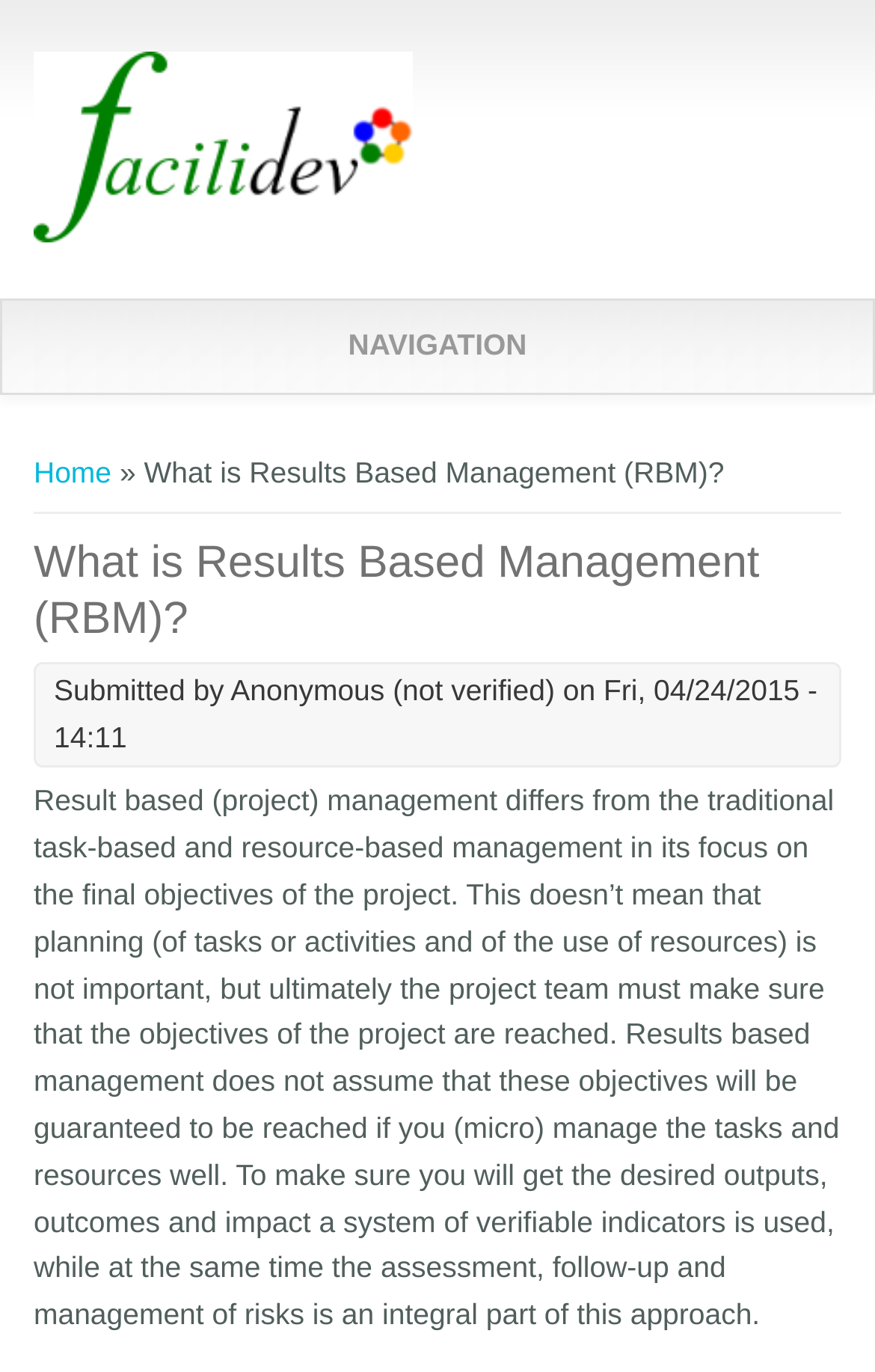What is used to ensure desired outputs?
Examine the screenshot and reply with a single word or phrase.

verifiable indicators